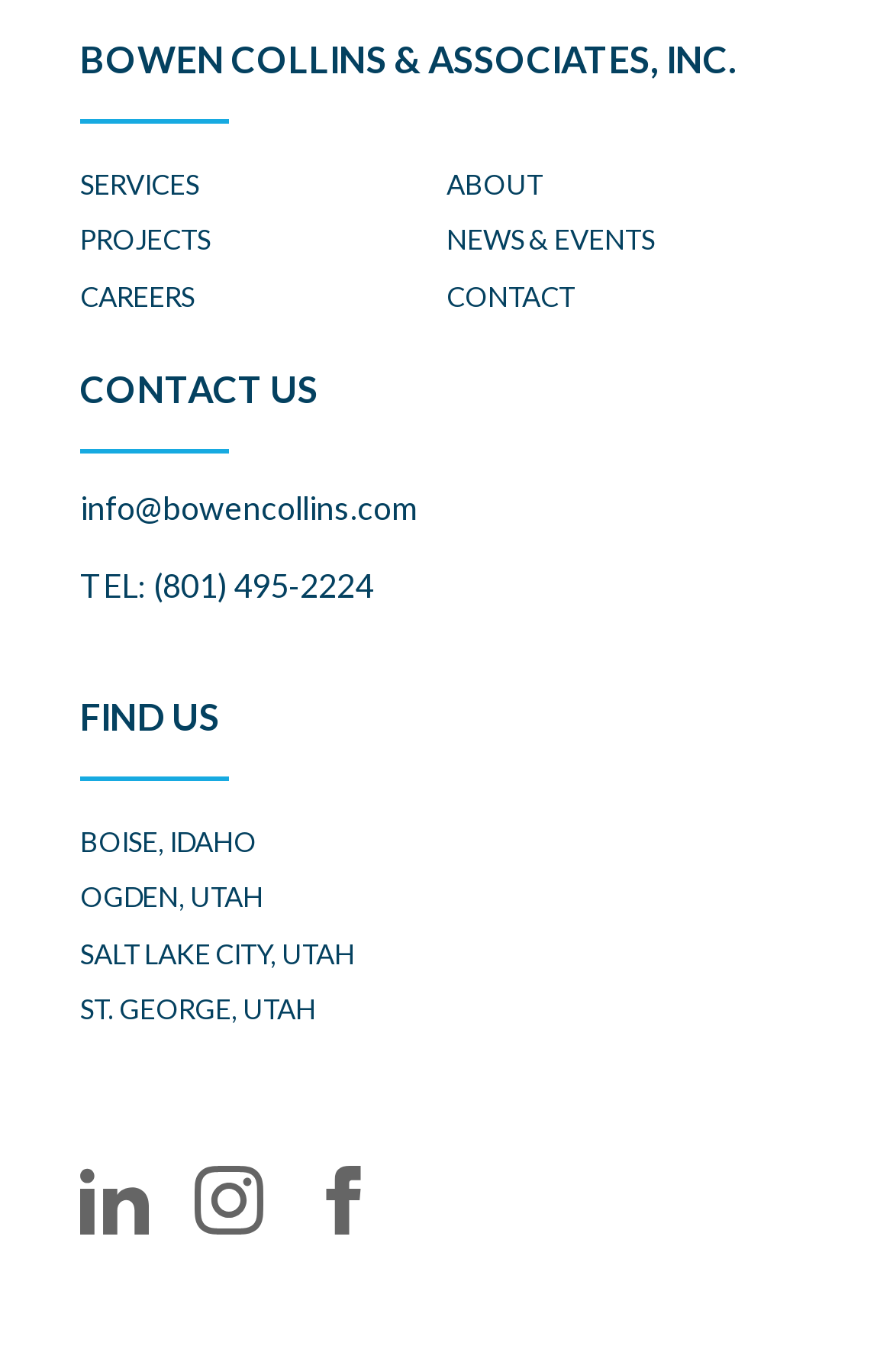Identify the bounding box coordinates of the area you need to click to perform the following instruction: "Go to Psvitawiki.net".

None